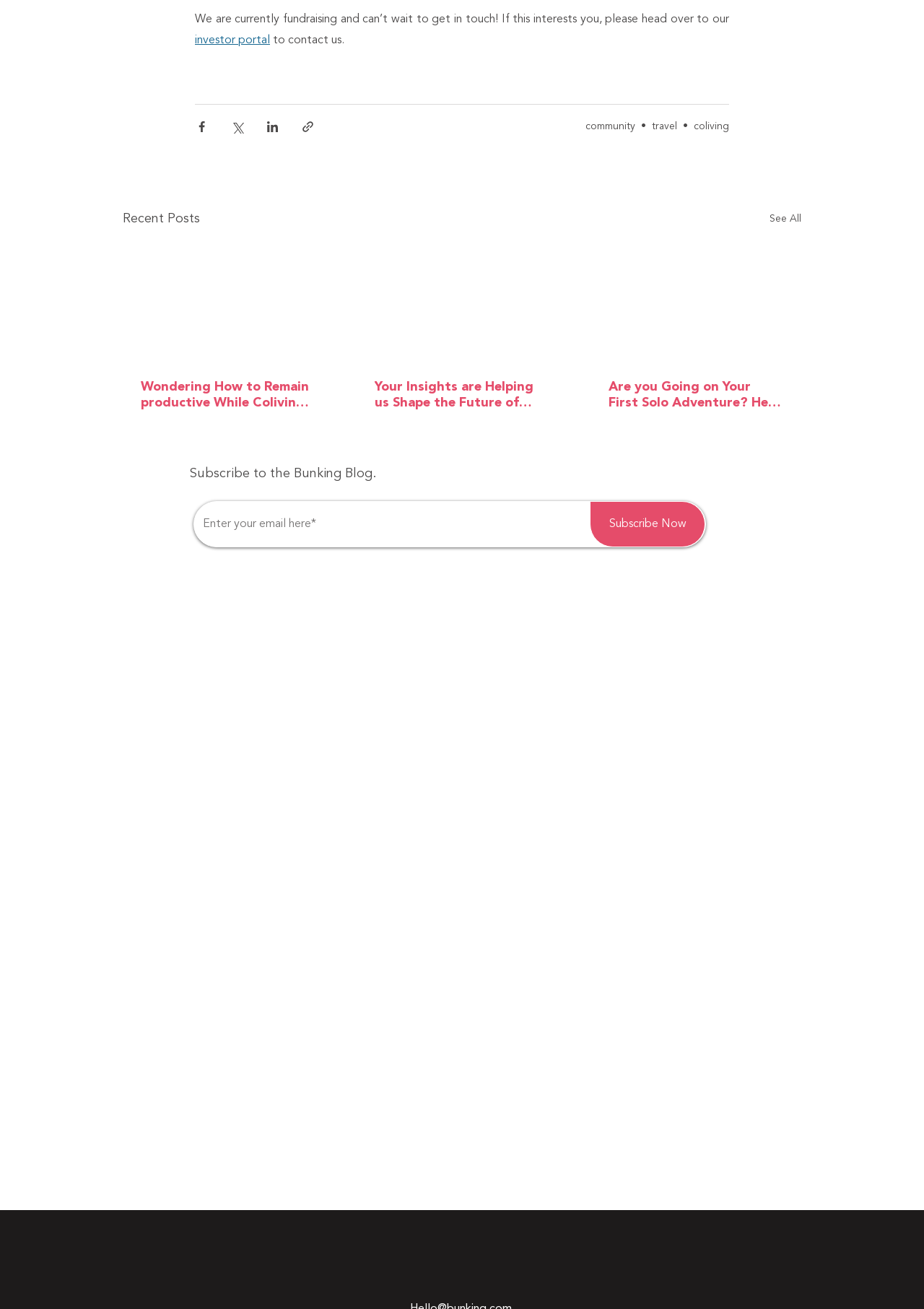Please provide a detailed answer to the question below by examining the image:
What is the purpose of the 'Subscribe Now' button?

The 'Subscribe Now' button is located below the 'Subscribe to the Bunking Blog' text and a textbox to enter an email address. This suggests that the button is used to submit the email address and complete the subscription process.